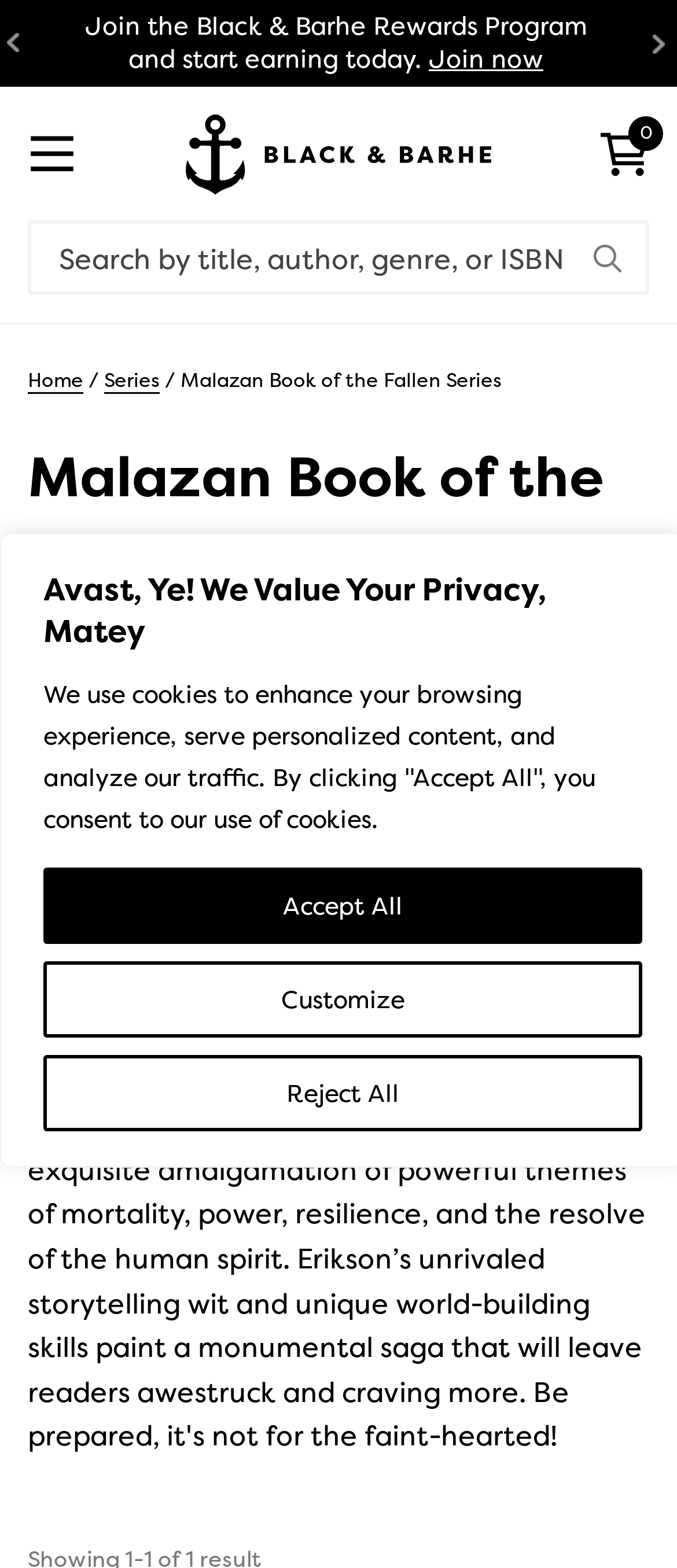How many buttons are on the top?
Based on the screenshot, respond with a single word or phrase.

3